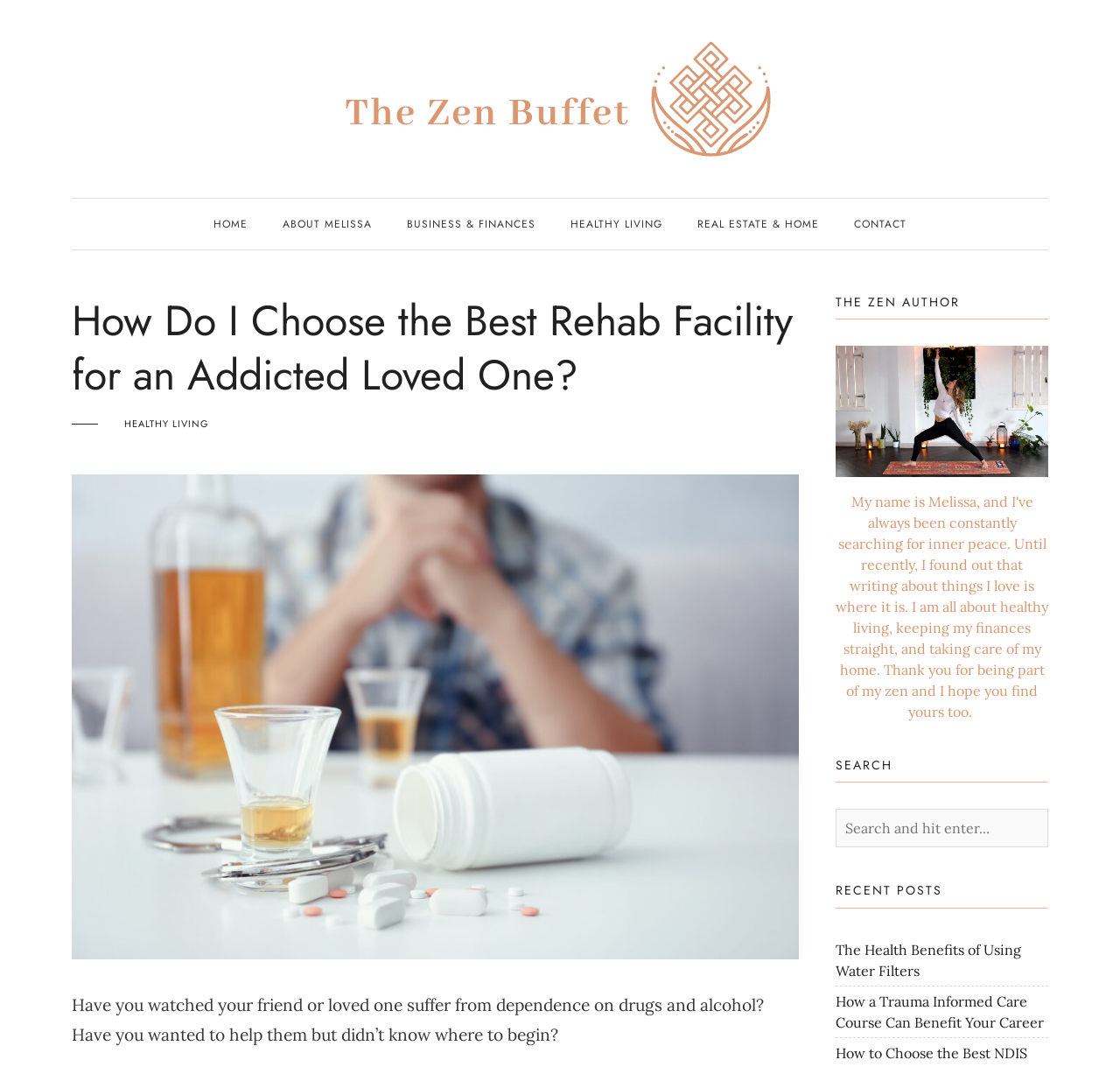Provide a one-word or one-phrase answer to the question:
What categories are available on this website?

HOME, ABOUT, BUSINESS, HEALTHY LIVING, REAL ESTATE, CONTACT